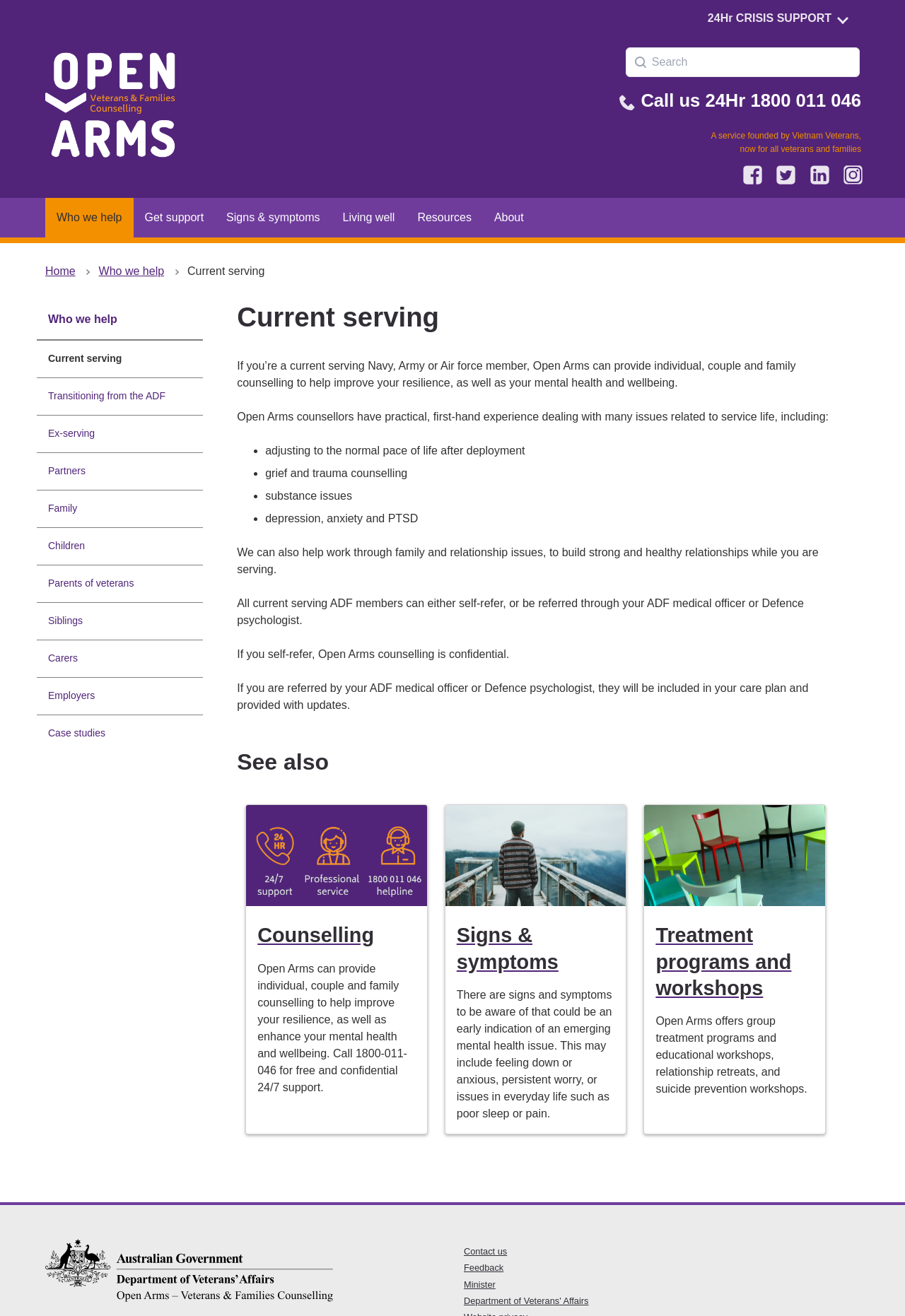Predict the bounding box coordinates for the UI element described as: "Back to top". The coordinates should be four float numbers between 0 and 1, presented as [left, top, right, bottom].

[0.913, 0.665, 0.988, 0.679]